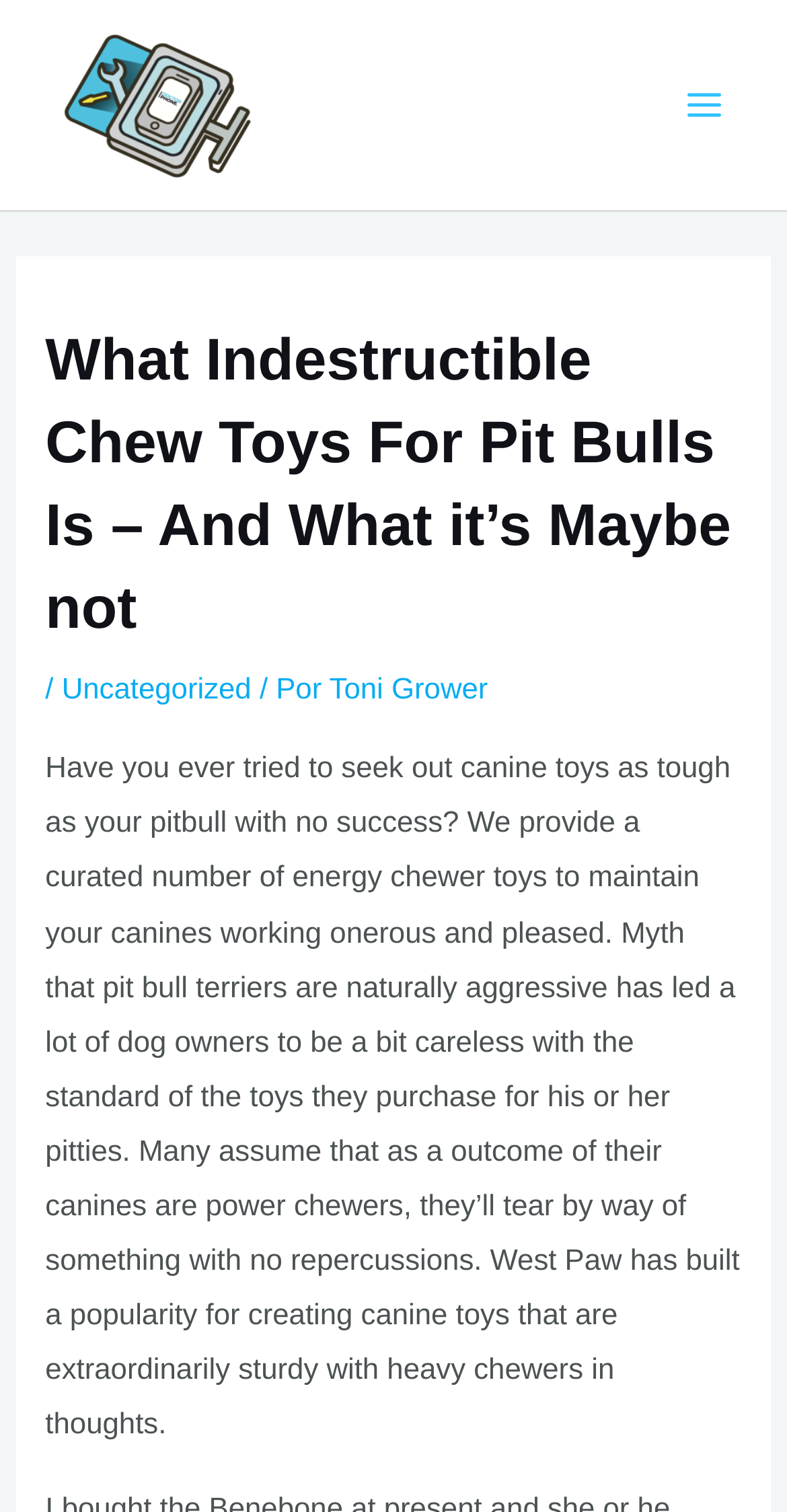From the webpage screenshot, predict the bounding box coordinates (top-left x, top-left y, bottom-right x, bottom-right y) for the UI element described here: Uncategorized

[0.078, 0.447, 0.319, 0.468]